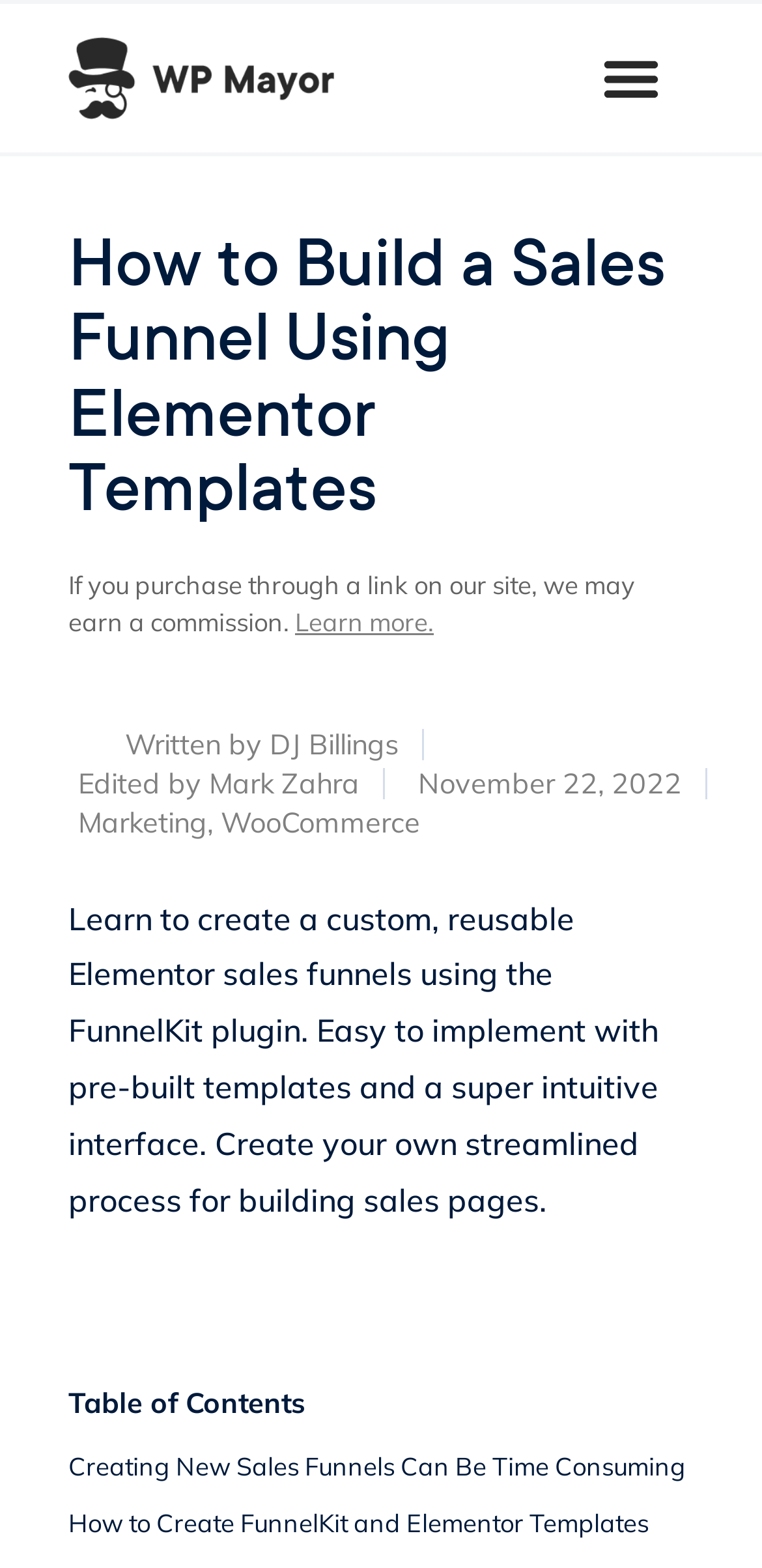How many sections are in the Table of Contents?
Refer to the image and offer an in-depth and detailed answer to the question.

I found the sections in the Table of Contents by looking at the links 'Creating New Sales Funnels Can Be Time Consuming' and 'How to Create FunnelKit and Elementor Templates' which are located below the Table of Contents heading.